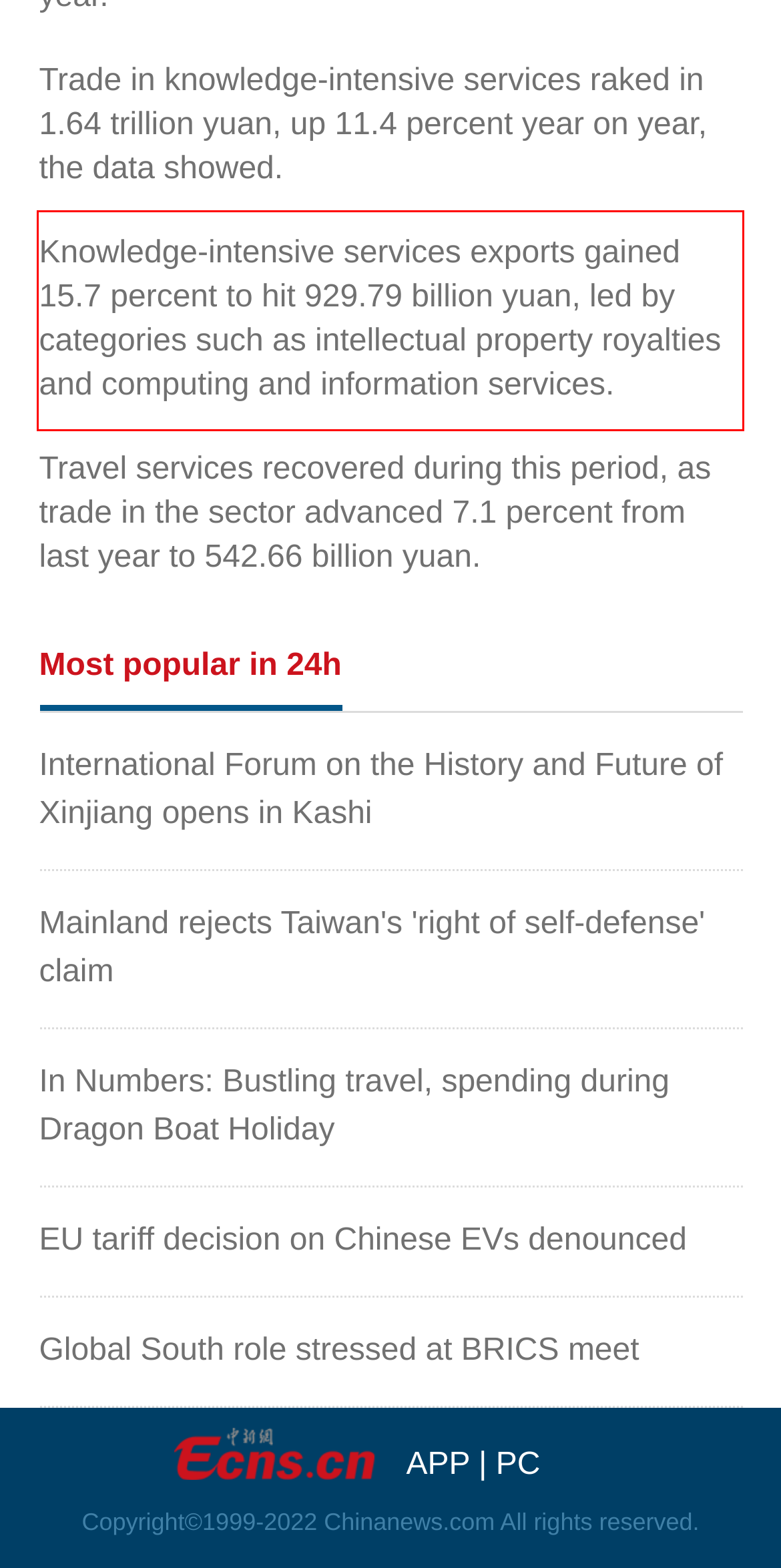Within the provided webpage screenshot, find the red rectangle bounding box and perform OCR to obtain the text content.

Knowledge-intensive services exports gained 15.7 percent to hit 929.79 billion yuan, led by categories such as intellectual property royalties and computing and information services.